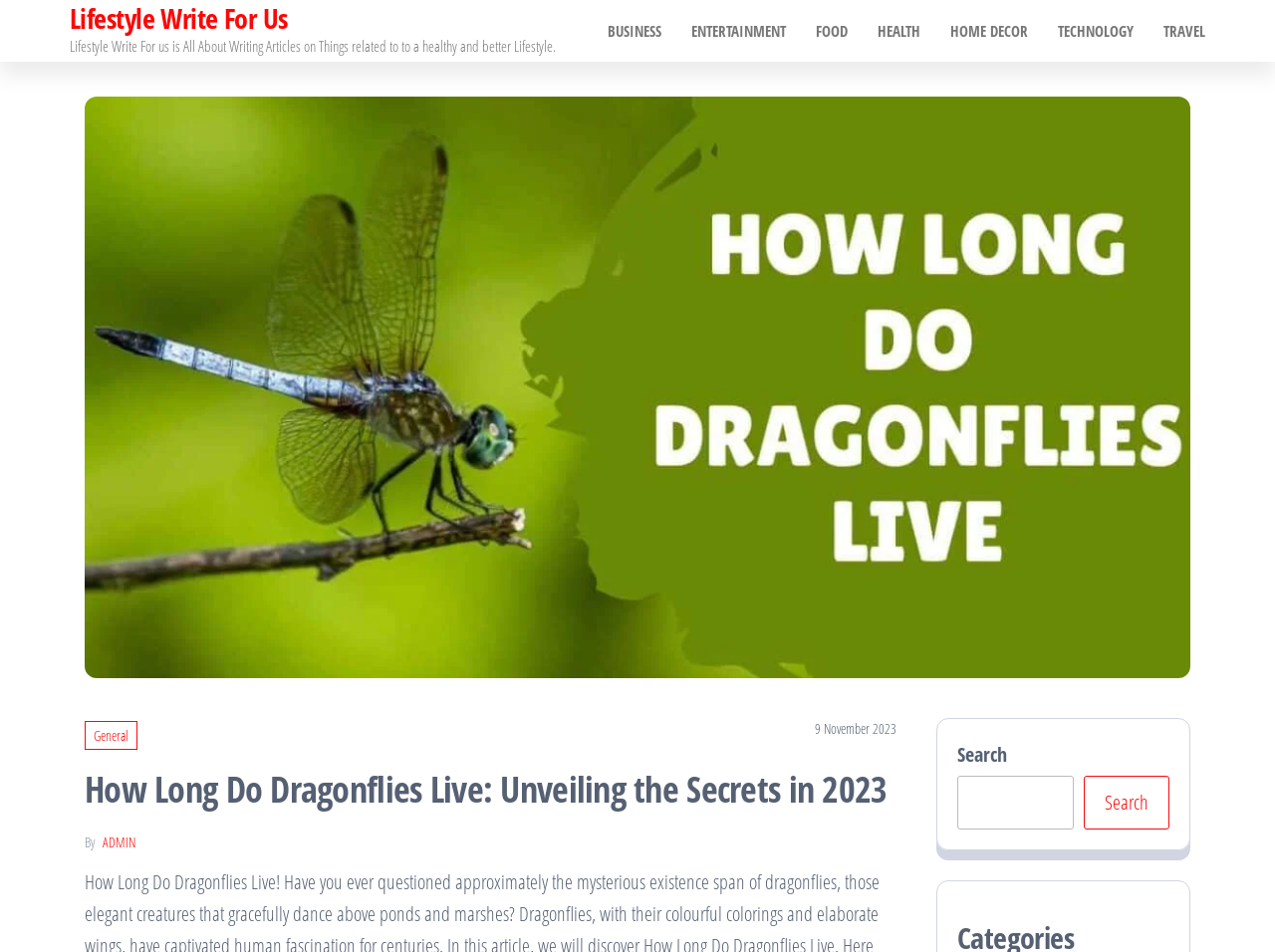Please identify the coordinates of the bounding box for the clickable region that will accomplish this instruction: "Click on the ADMIN link".

[0.08, 0.874, 0.106, 0.894]